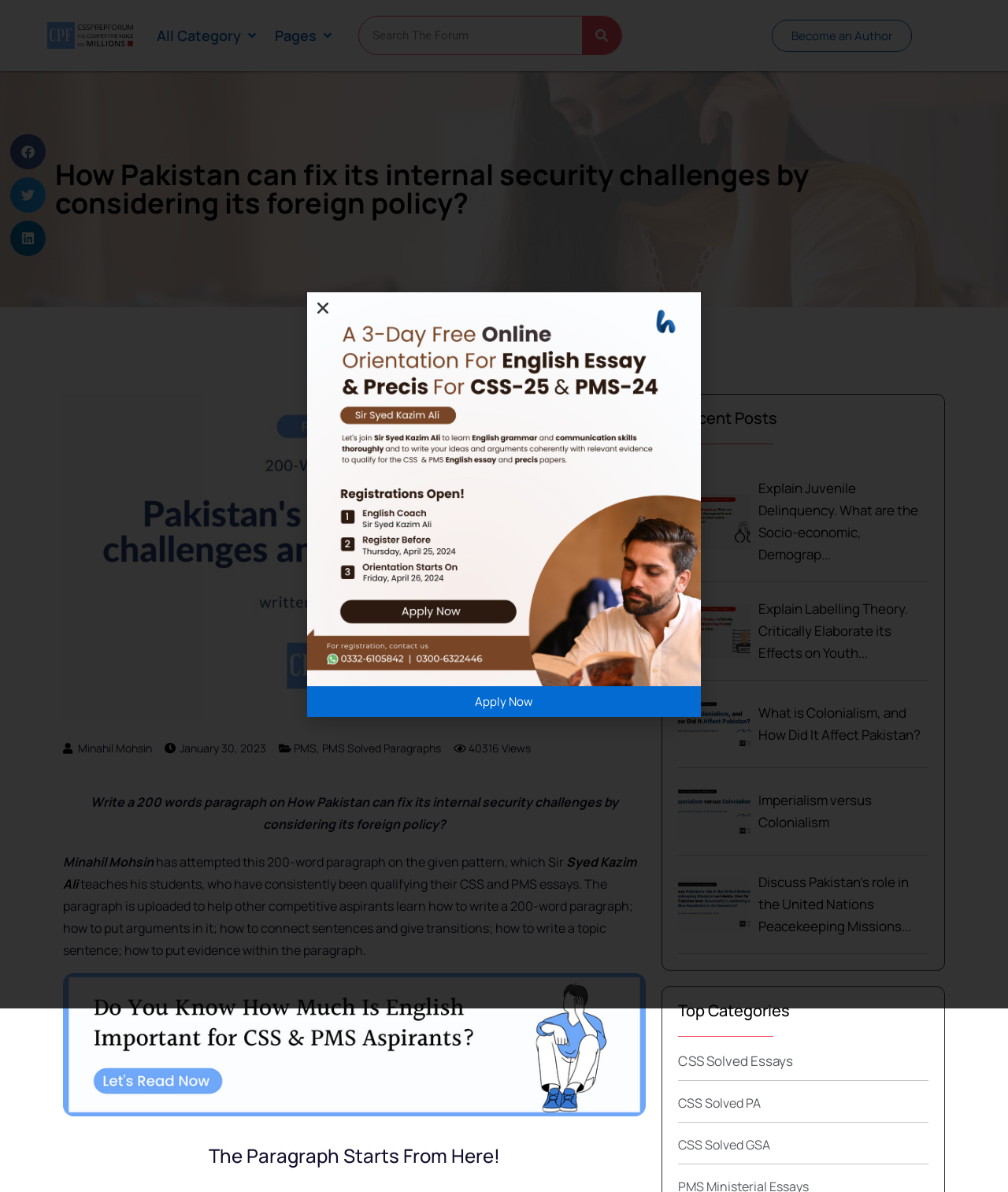What is the title of the first recent post?
Using the image, provide a detailed and thorough answer to the question.

The title of the first recent post can be found by looking at the link element with the text 'Juvenile Delinquency and its Factors | CssPrepForum' which is located in the 'Recent Posts' section.